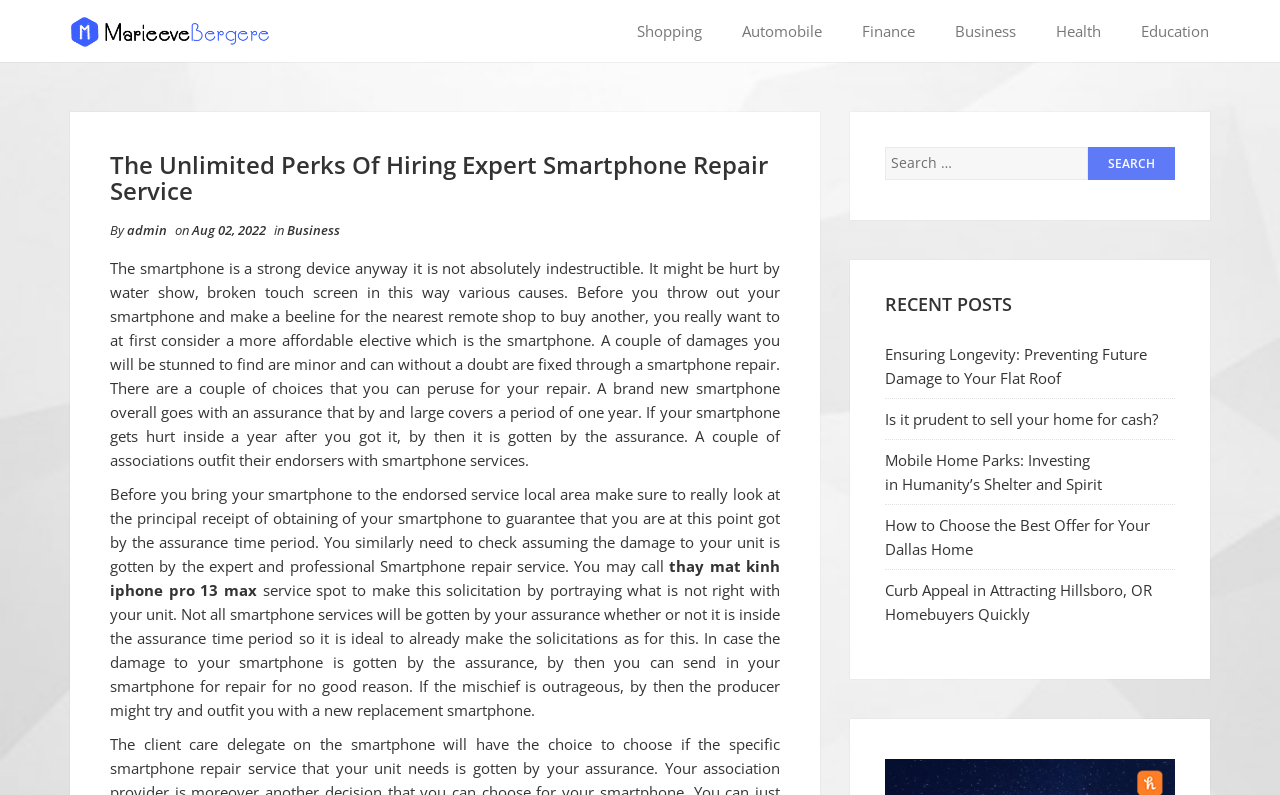Find the bounding box coordinates for the area that should be clicked to accomplish the instruction: "Read the 'Ensuring Longevity: Preventing Future Damage to Your Flat Roof' post".

[0.691, 0.433, 0.896, 0.488]